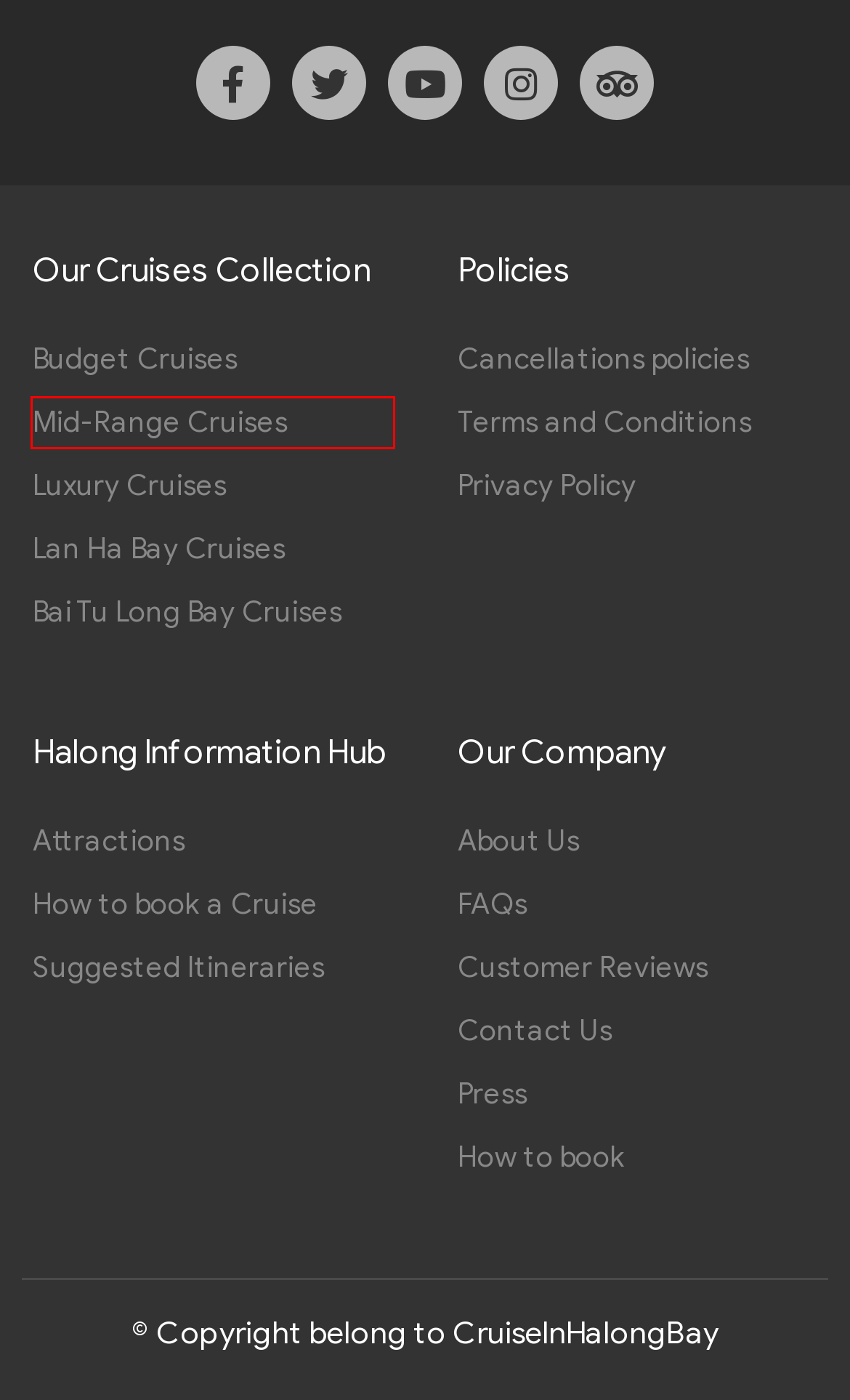After examining the screenshot of a webpage with a red bounding box, choose the most accurate webpage description that corresponds to the new page after clicking the element inside the red box. Here are the candidates:
A. Destination
B. Privacy Policy
C. Press | CruiseInHalongBay.com
D. About us
E. Top 12+ Budget Halong Bay Cruises in 2024
F. Frequently Asked Question | CruiseInHalongBay.com
G. Terms and condition
H. Top Recommendations for Halong Mid-Range cruises in 2024

H